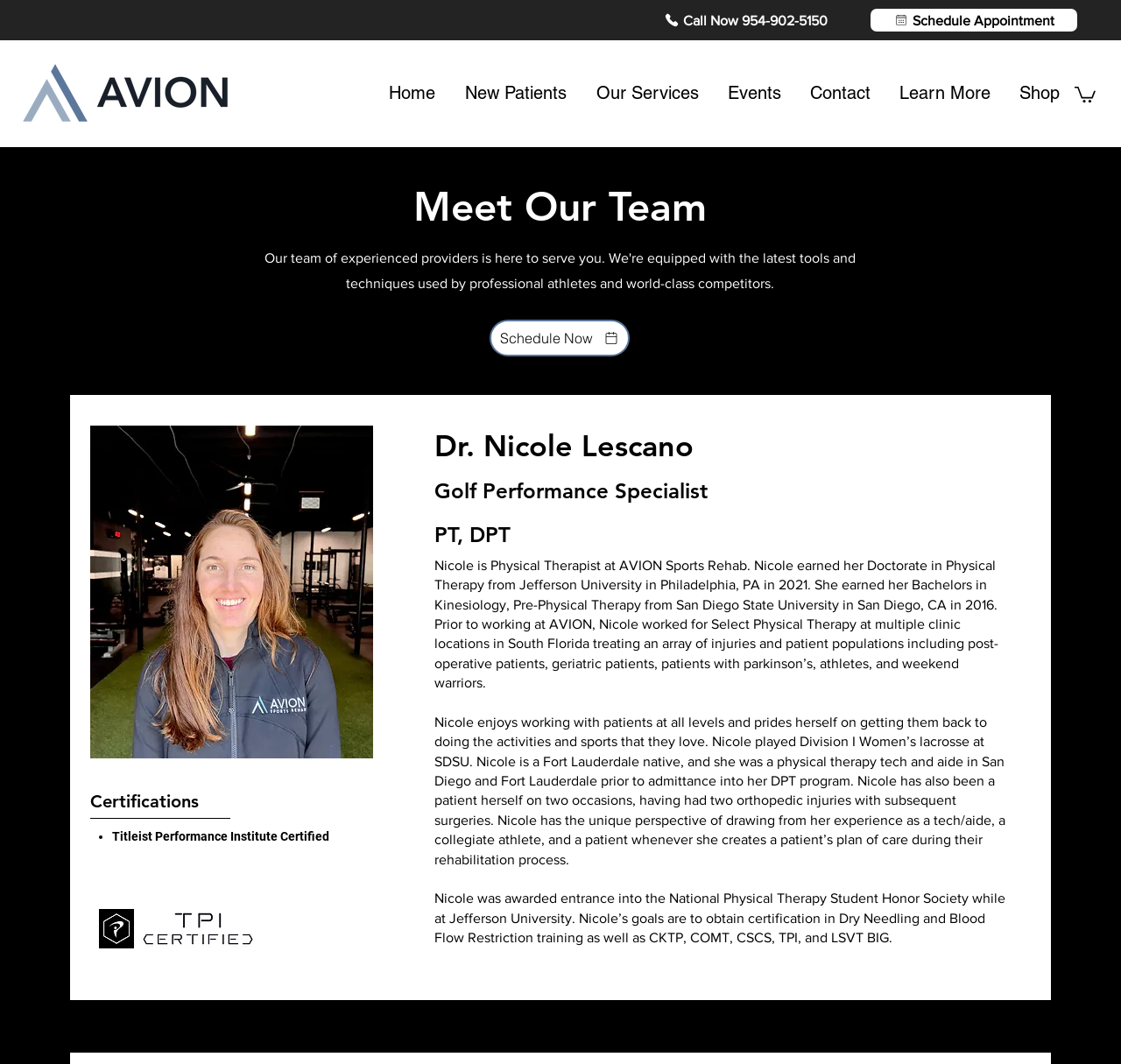Please determine the bounding box coordinates of the element to click in order to execute the following instruction: "Schedule now". The coordinates should be four float numbers between 0 and 1, specified as [left, top, right, bottom].

[0.437, 0.3, 0.562, 0.335]